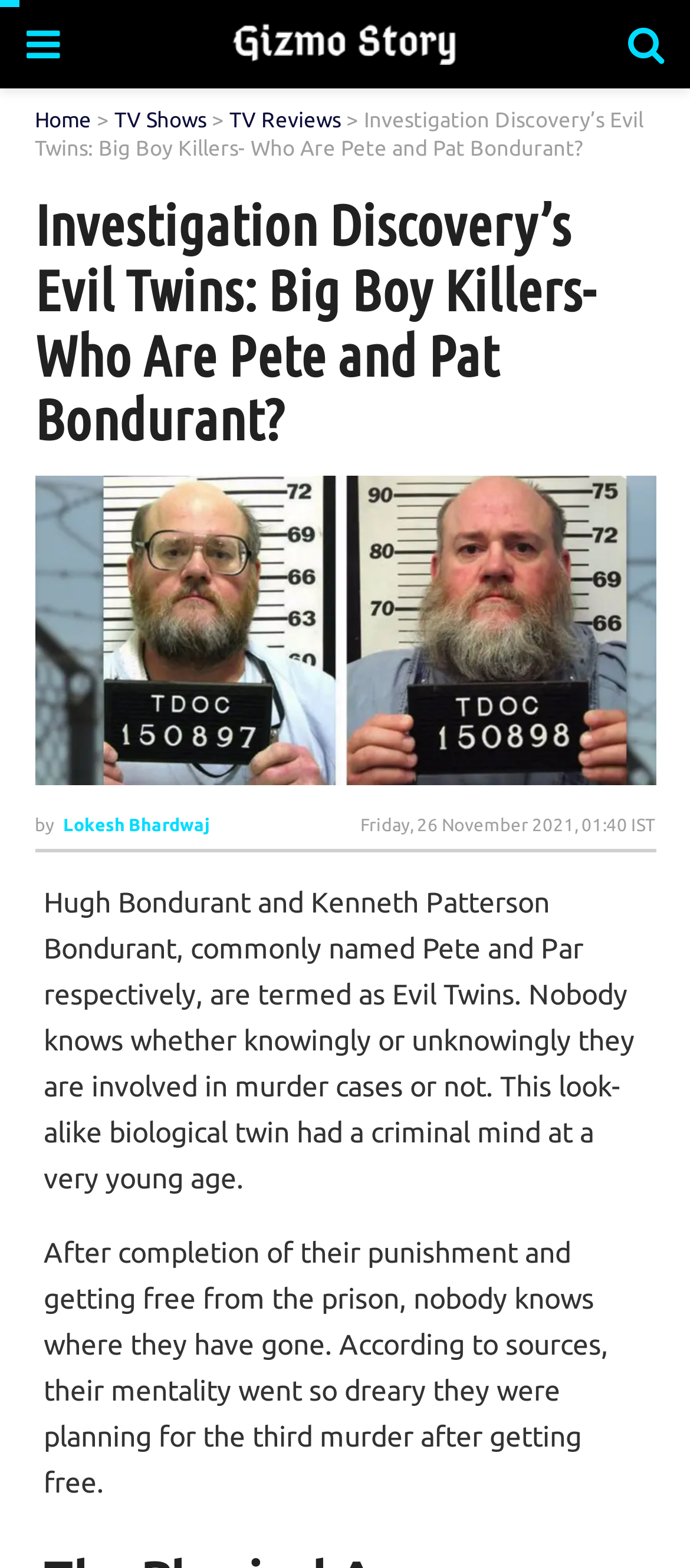Give a short answer to this question using one word or a phrase:
What is the name of the website?

Gizmo Story